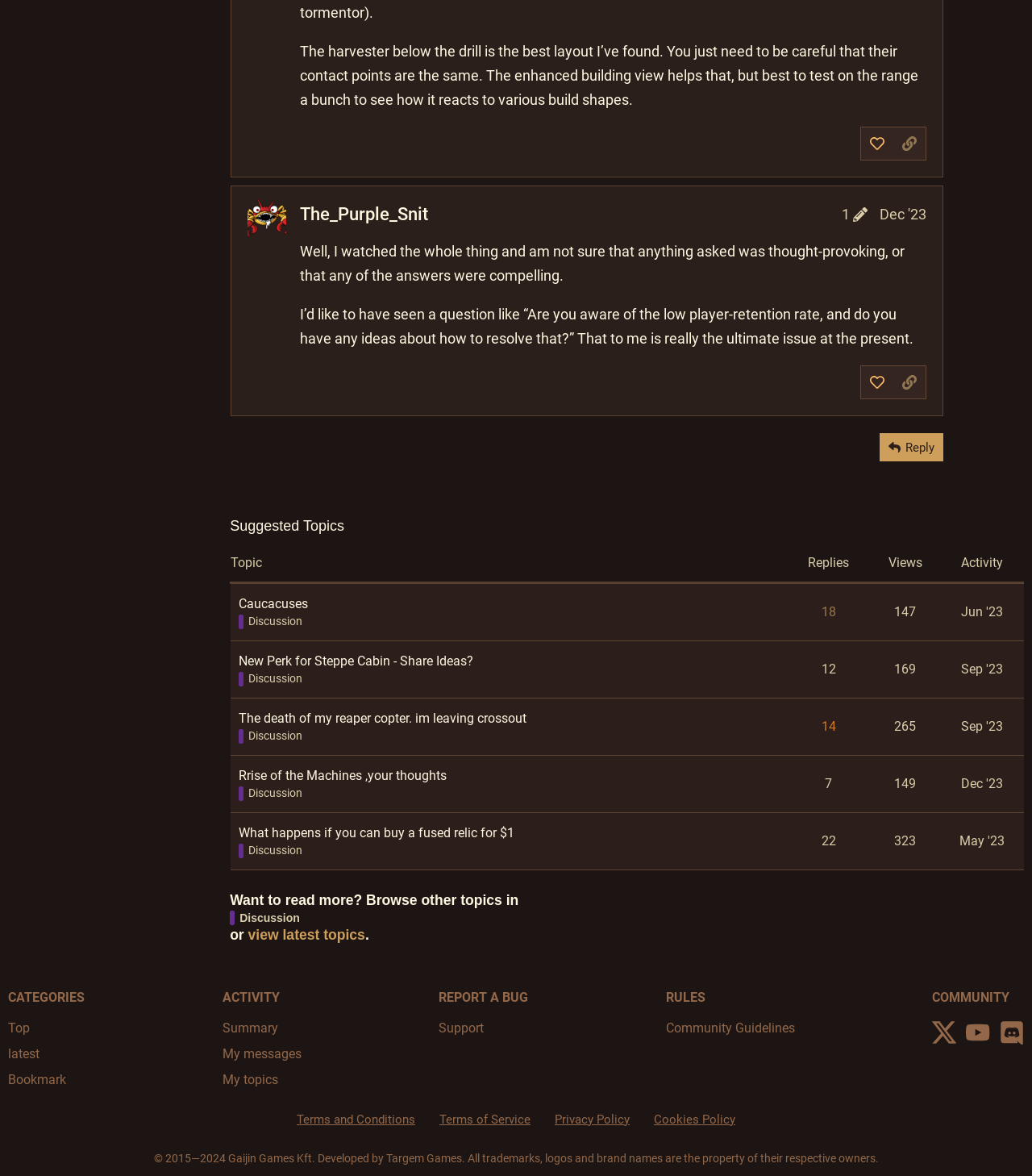What is the topic with the most replies?
Based on the image, answer the question in a detailed manner.

I looked at the number of replies for each topic and found that 'What happens if you can buy a fused relic for $1 Discussion' has 22 replies, which is the most among all topics.